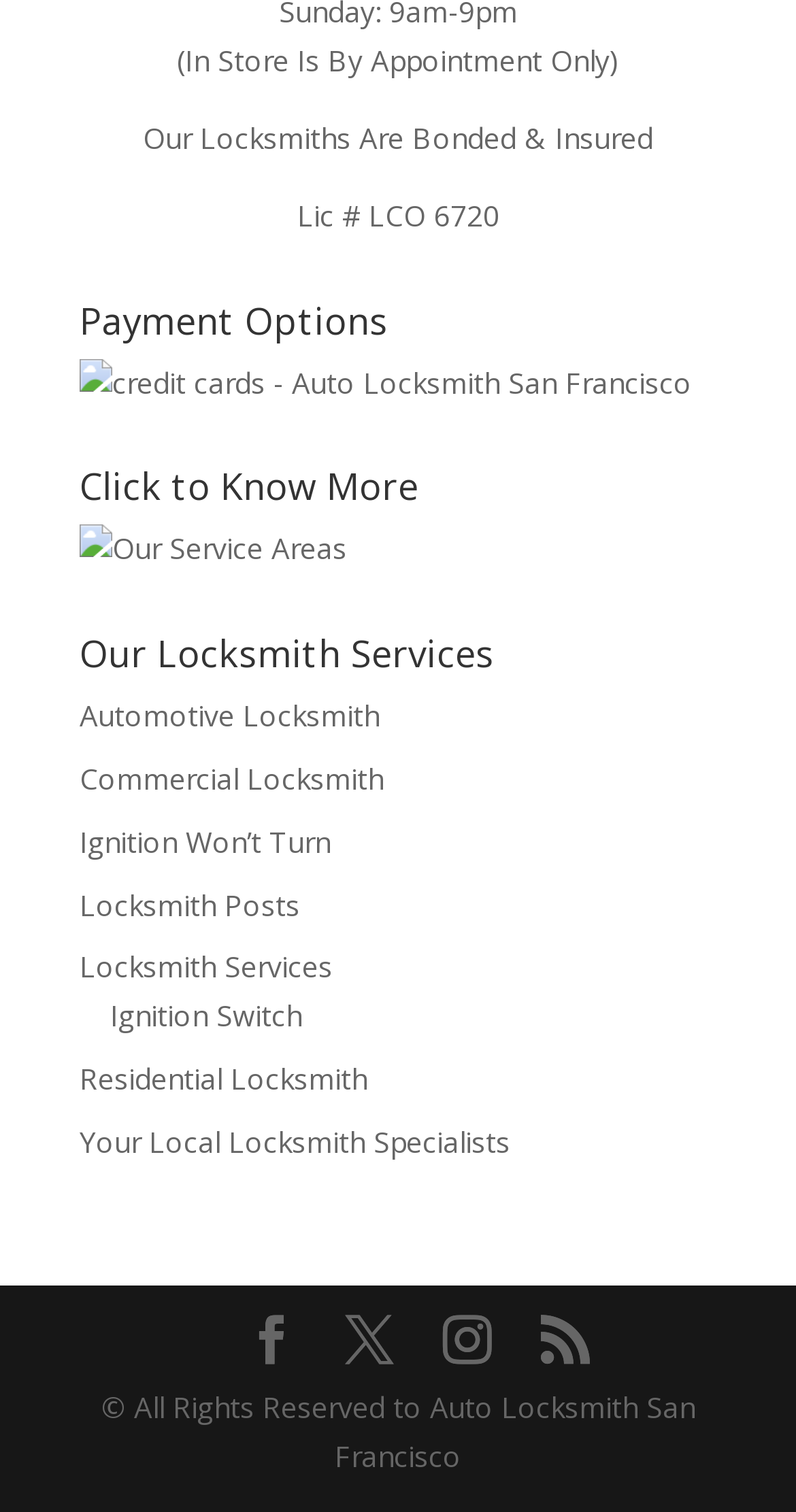Determine the bounding box coordinates of the element's region needed to click to follow the instruction: "View our service areas". Provide these coordinates as four float numbers between 0 and 1, formatted as [left, top, right, bottom].

[0.1, 0.35, 0.436, 0.376]